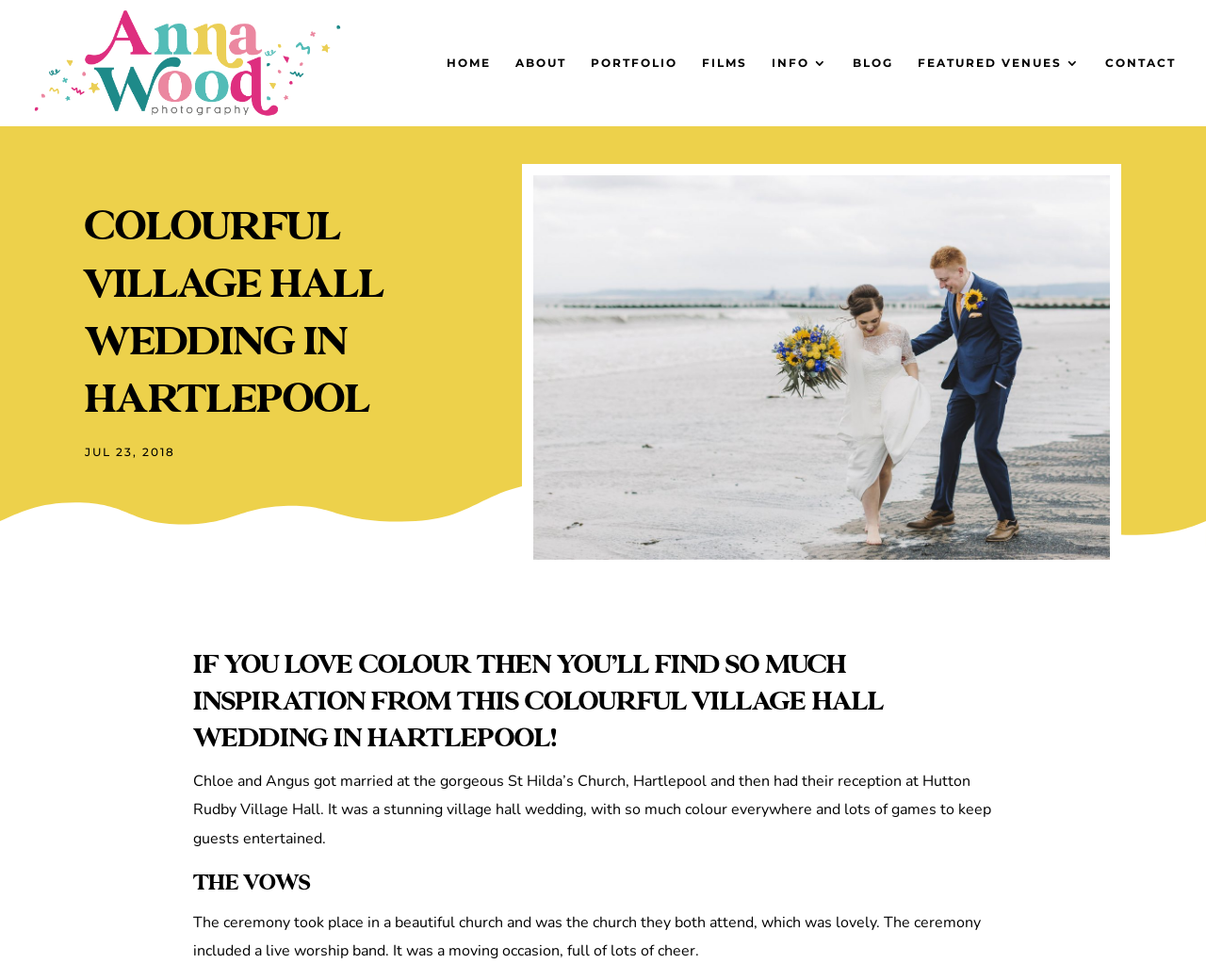What is the name of the village hall where the reception was held?
Based on the screenshot, provide a one-word or short-phrase response.

Hutton Rudby Village Hall